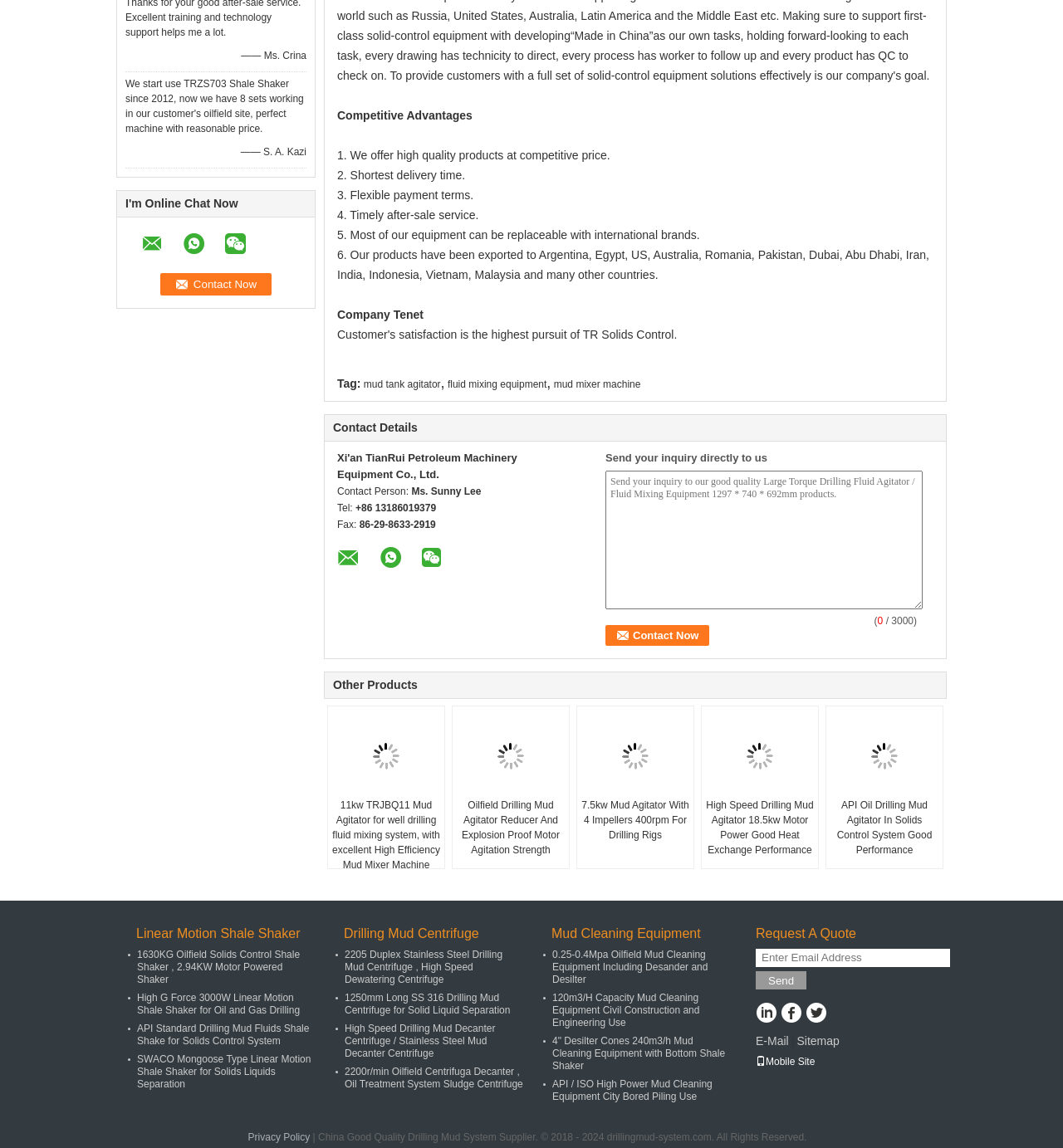Please mark the clickable region by giving the bounding box coordinates needed to complete this instruction: "Click on the 'Next' link".

None